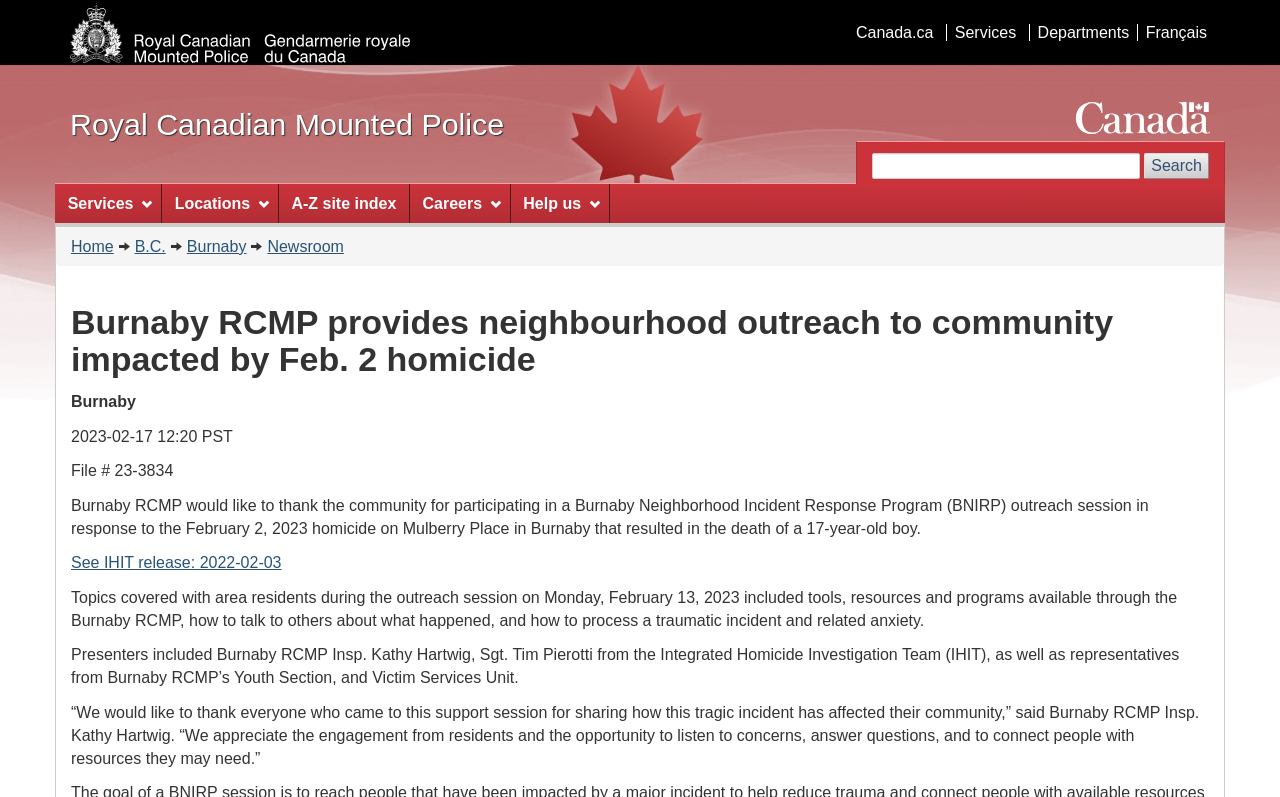Determine the coordinates of the bounding box that should be clicked to complete the instruction: "Go to Canada.ca". The coordinates should be represented by four float numbers between 0 and 1: [left, top, right, bottom].

[0.662, 0.03, 0.735, 0.051]